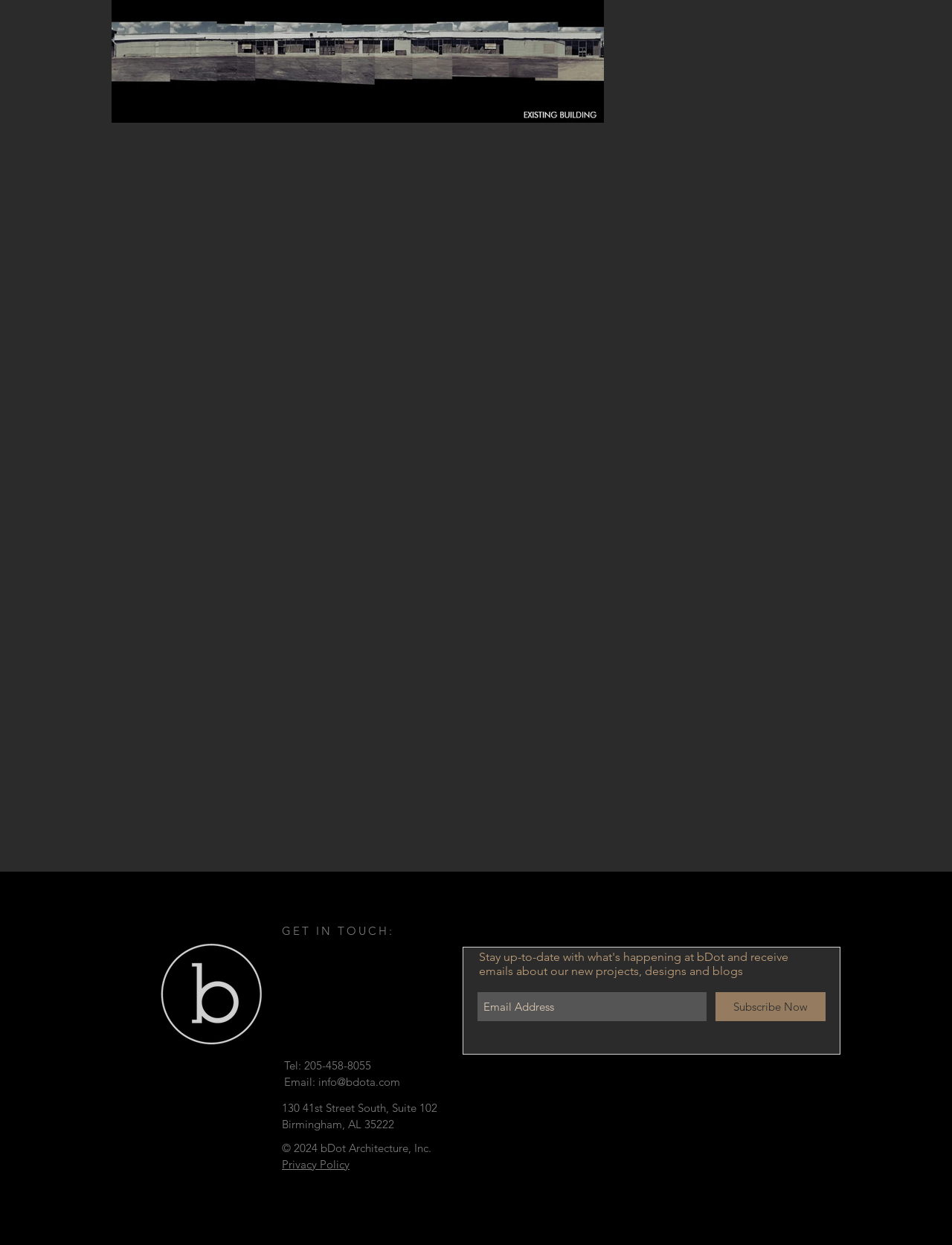How many social media links are available?
Identify the answer in the screenshot and reply with a single word or phrase.

3